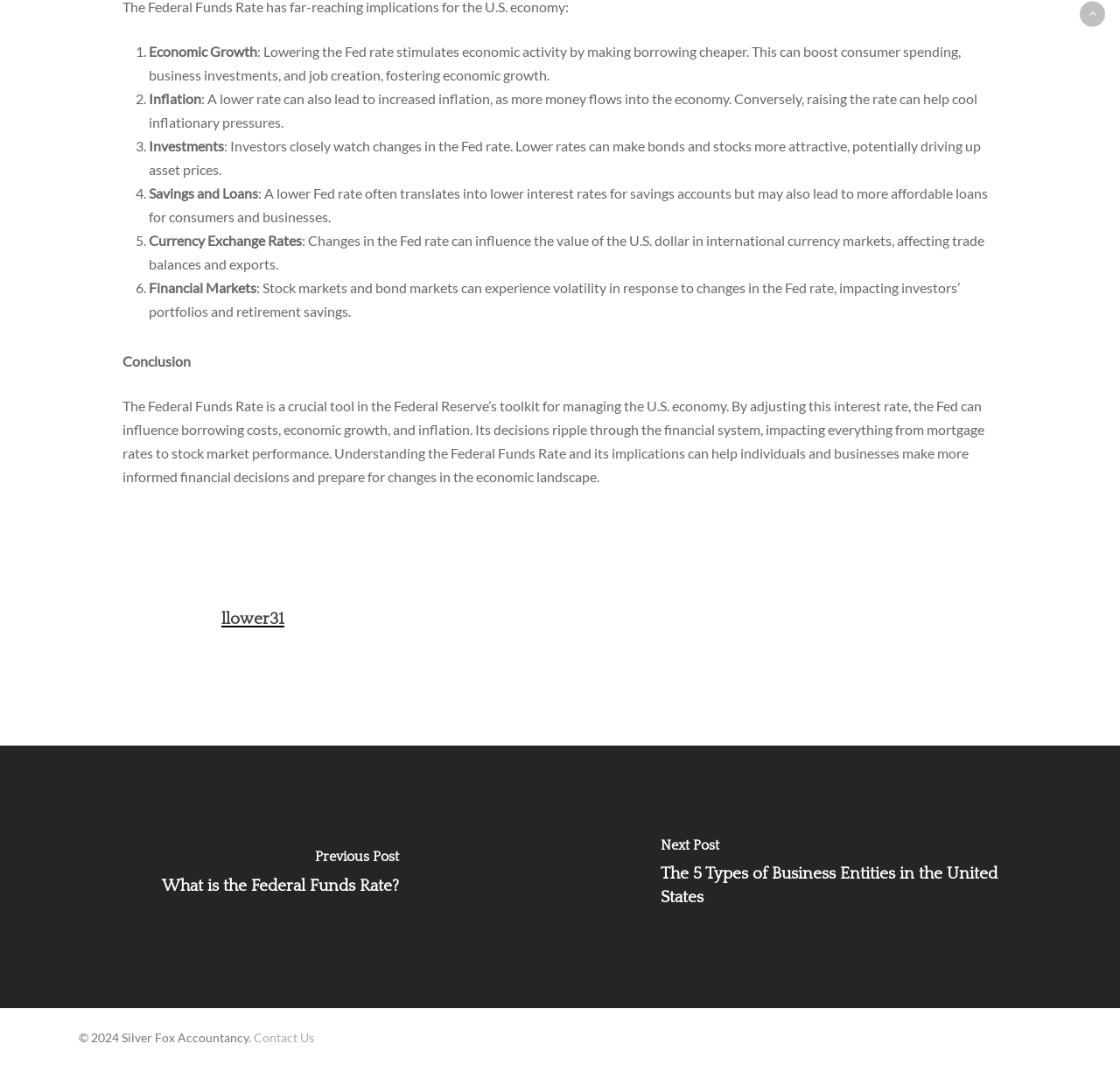Extract the bounding box for the UI element that matches this description: "Contact Us".

[0.227, 0.967, 0.28, 0.981]